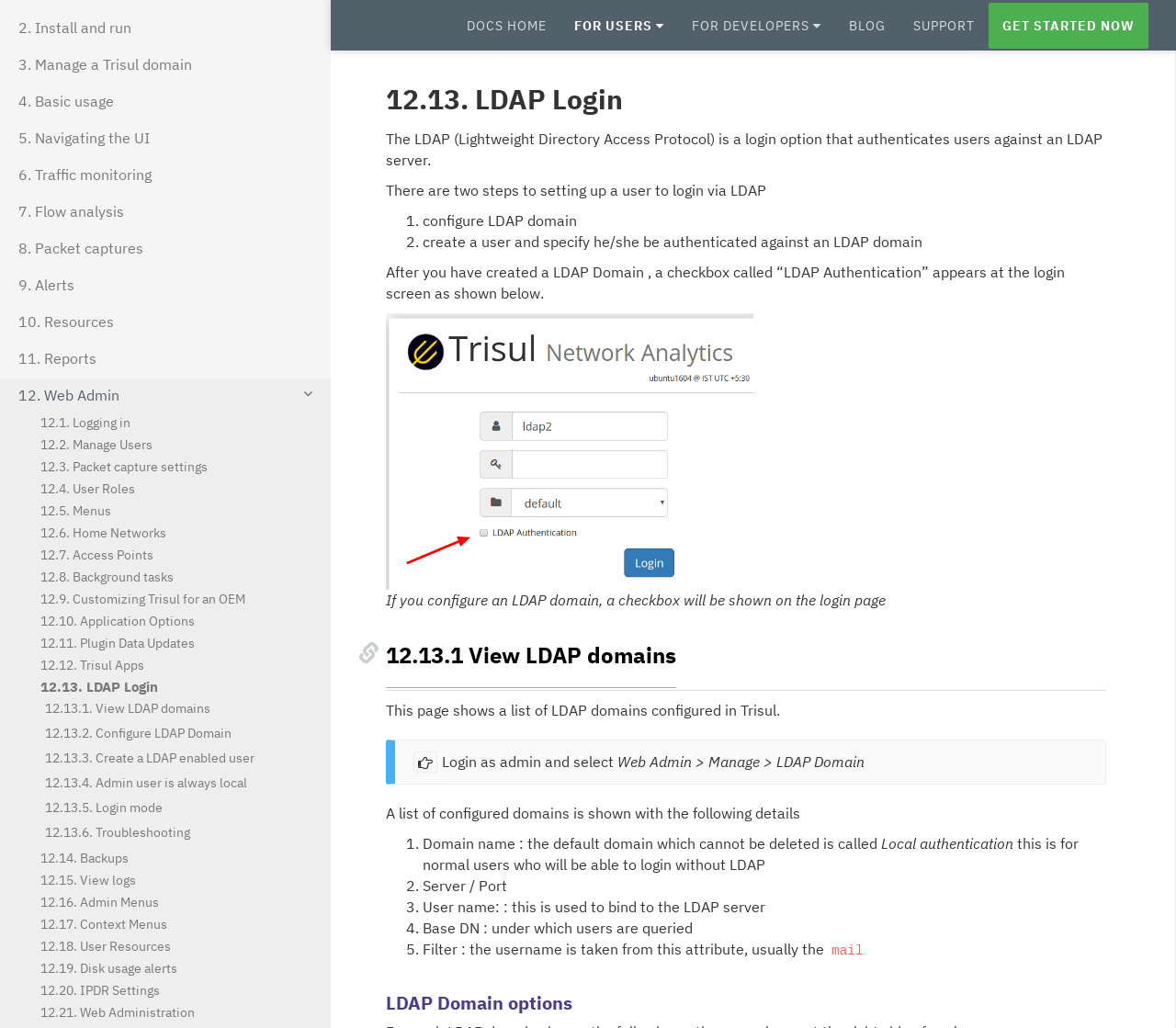Generate a thorough description of the webpage.

This webpage is a documentation page for Trisul, a network monitoring and analysis tool. The page is focused on LDAP (Lightweight Directory Access Protocol) login, which is a login option that authenticates users against an LDAP server.

At the top of the page, there are several links to other documentation pages, including "2. Install and run", "3. Manage a Trisul domain", and so on, up to "12.21. Web Administration". Below these links, there are three main sections.

The first section is a brief introduction to LDAP login, explaining that it is a login option that authenticates users against an LDAP server. There are two steps to setting up a user to login via LDAP: configuring a domain and creating a user and specifying that they be authenticated against an LDAP domain.

The second section is a detailed explanation of the LDAP login process. It explains that after creating a domain, a checkbox called "LDAP Authentication" appears at the login screen. If an LDAP domain is configured, a checkbox will be shown on the login page.

The third section is about viewing LDAP domains. This page shows a list of domains configured in Trisul. The list includes the domain name, and the default domain which cannot be deleted is called "Local authentication". This is for normal users who will be able to login without LDAP.

There are also several links to other related pages, including "12.13.1 View LDAP domains", "12.13.2 Configure LDAP Domain", and so on, up to "12.21. Web Administration". At the top right corner of the page, there are links to "DOCS HOME", "FOR USERS", "FOR DEVELOPERS", "BLOG", "SUPPORT", and "GET STARTED NOW".